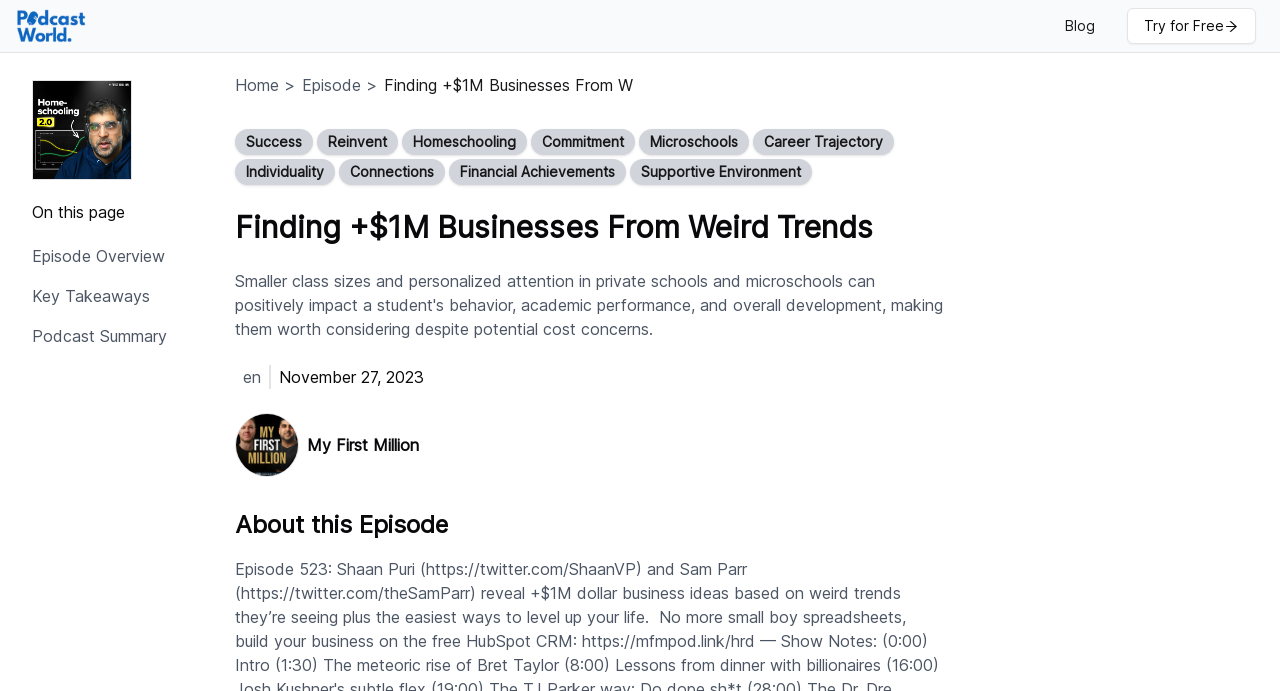Please identify the bounding box coordinates of the element's region that should be clicked to execute the following instruction: "Read the 'Episode Overview'". The bounding box coordinates must be four float numbers between 0 and 1, i.e., [left, top, right, bottom].

[0.025, 0.356, 0.129, 0.385]